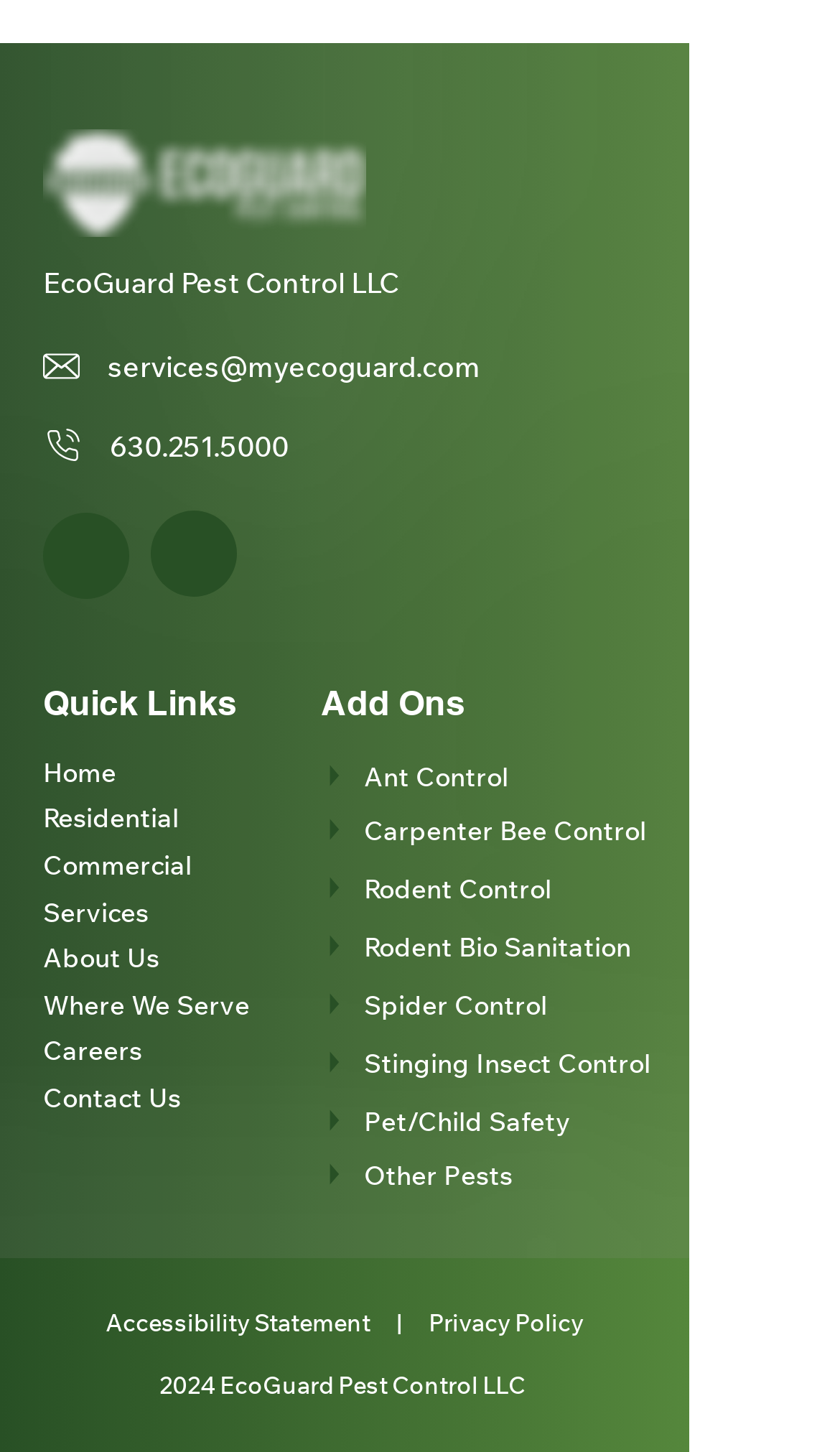What is the first add-on service?
Look at the webpage screenshot and answer the question with a detailed explanation.

I found the first add-on service by looking at the link element with the text 'Ant Control' at coordinates [0.382, 0.516, 0.767, 0.553], which is under the heading 'Add Ons' at coordinates [0.382, 0.47, 0.615, 0.503].